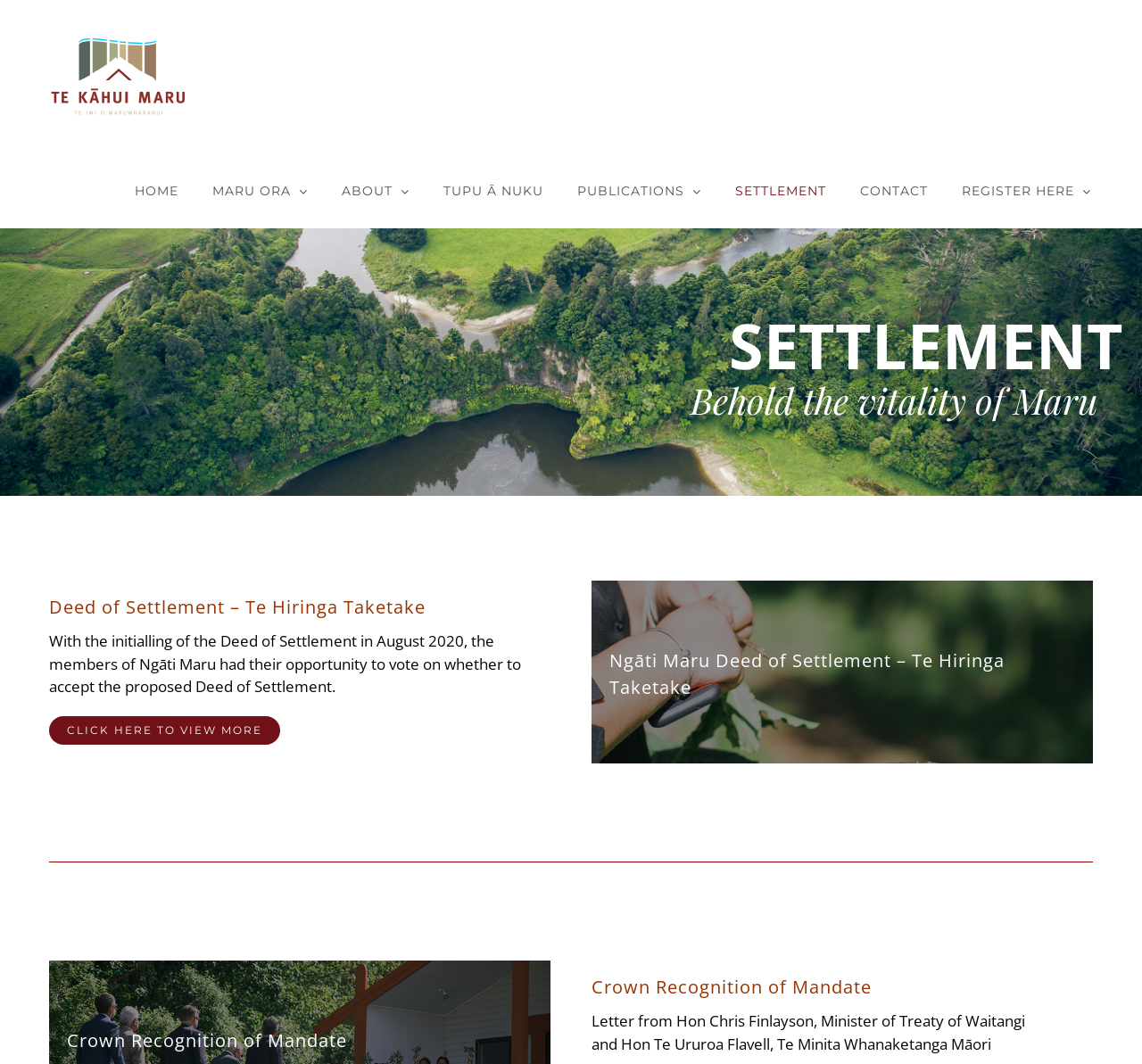Please indicate the bounding box coordinates of the element's region to be clicked to achieve the instruction: "Click Ngāti Maru Logo". Provide the coordinates as four float numbers between 0 and 1, i.e., [left, top, right, bottom].

[0.044, 0.026, 0.162, 0.118]